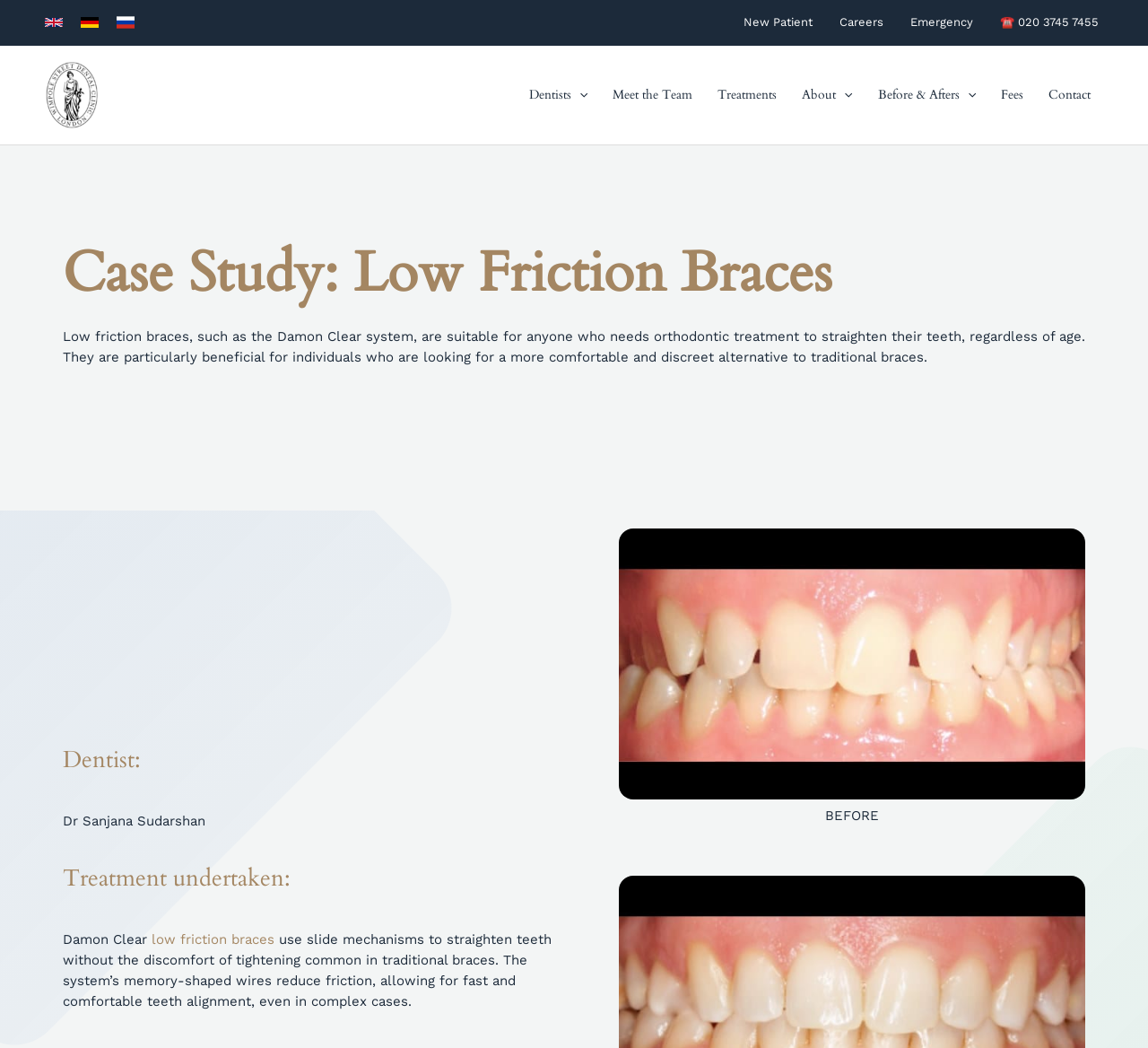Provide a brief response using a word or short phrase to this question:
What is the treatment undertaken by Dr Sanjana Sudarshan?

Damon Clear